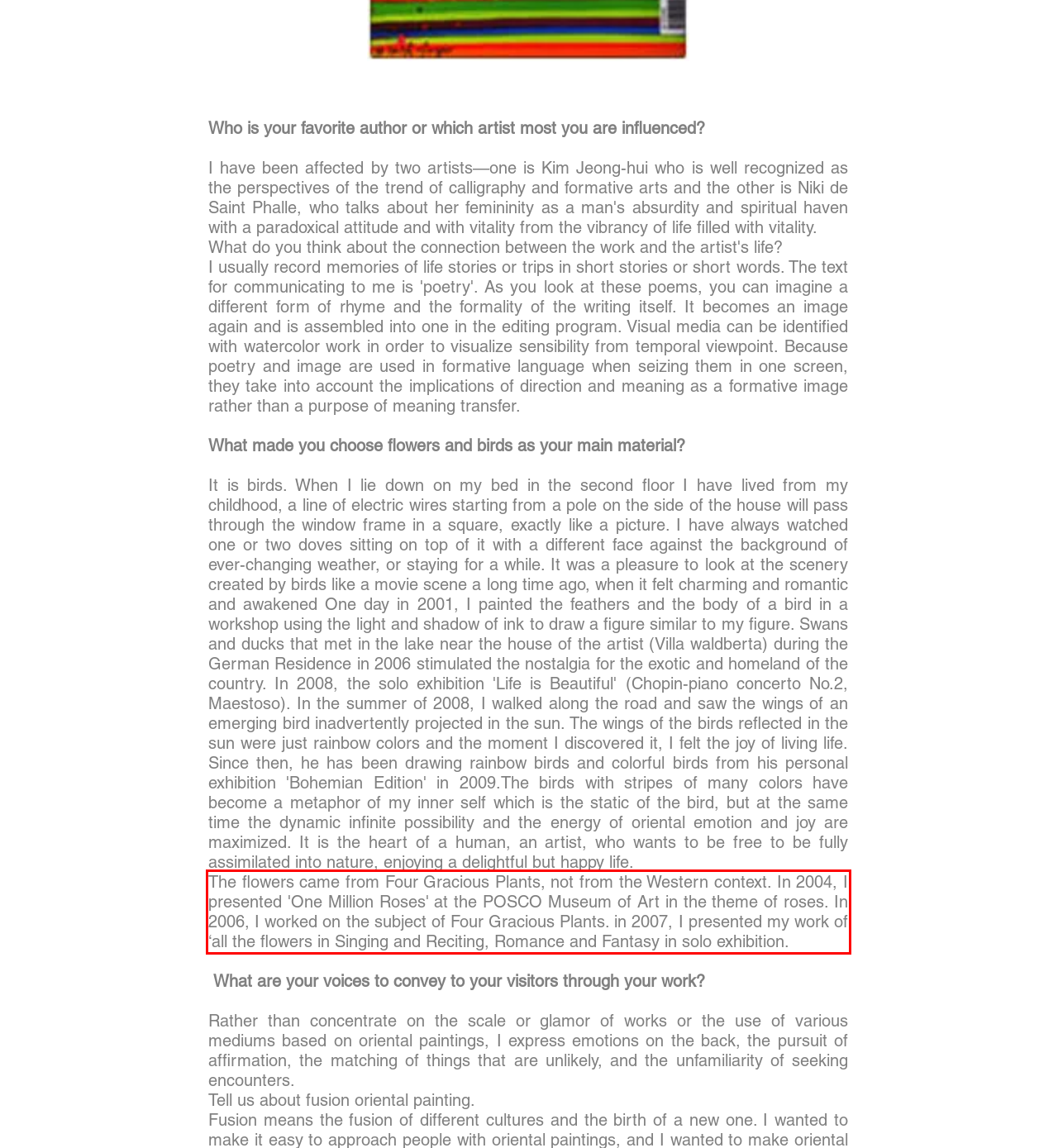Analyze the webpage screenshot and use OCR to recognize the text content in the red bounding box.

The flowers came from Four Gracious Plants, not from the Western context. In 2004, I presented 'One Million Roses' at the POSCO Museum of Art in the theme of roses. In 2006, I worked on the subject of Four Gracious Plants. in 2007, I presented my work of ‘all the flowers in Singing and Reciting, Romance and Fantasy in solo exhibition.